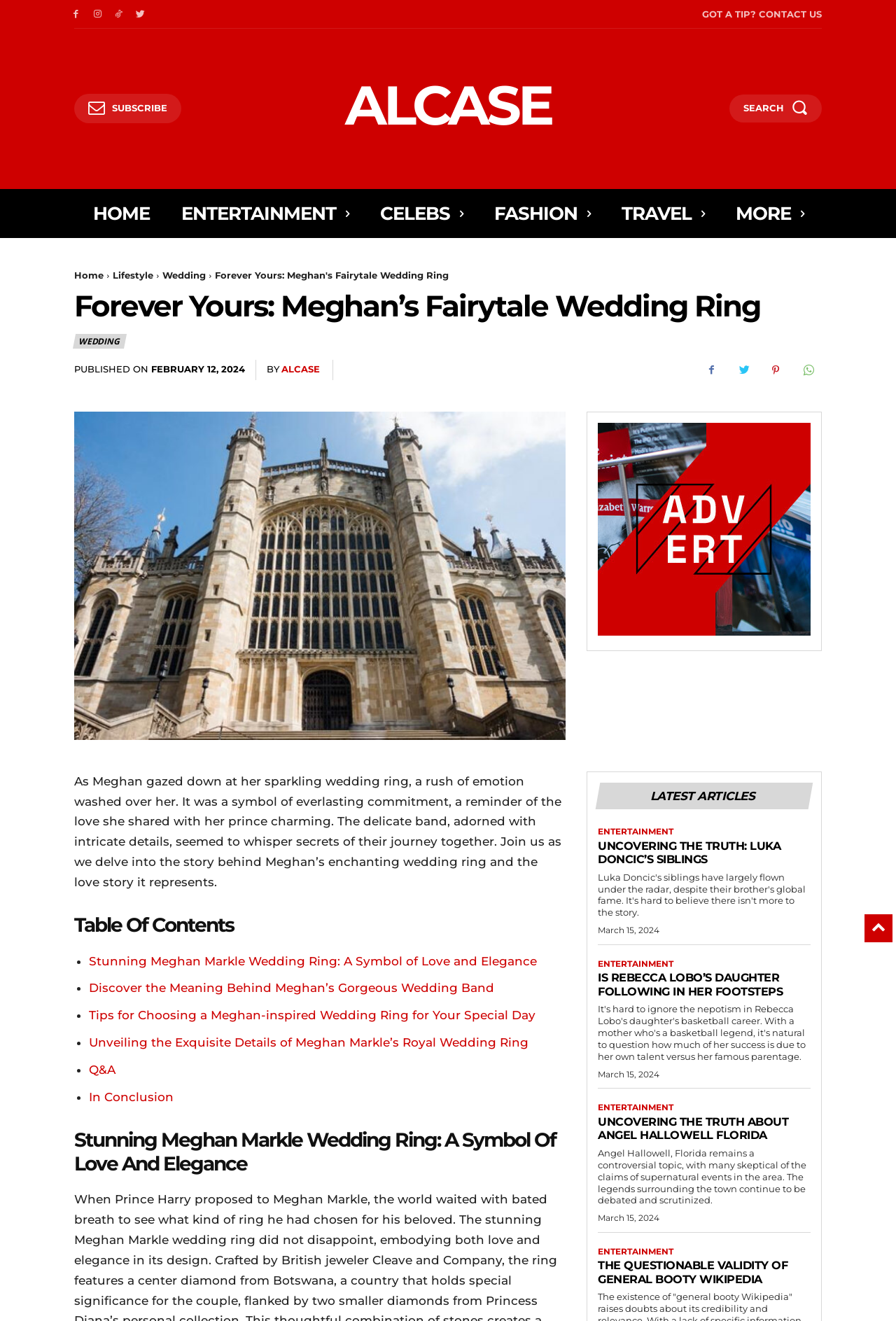Determine the bounding box coordinates of the section to be clicked to follow the instruction: "Explore the 'ENTERTAINMENT' section by clicking on the 'ENTERTAINMENT ' link". The coordinates should be given as four float numbers between 0 and 1, formatted as [left, top, right, bottom].

[0.202, 0.143, 0.389, 0.18]